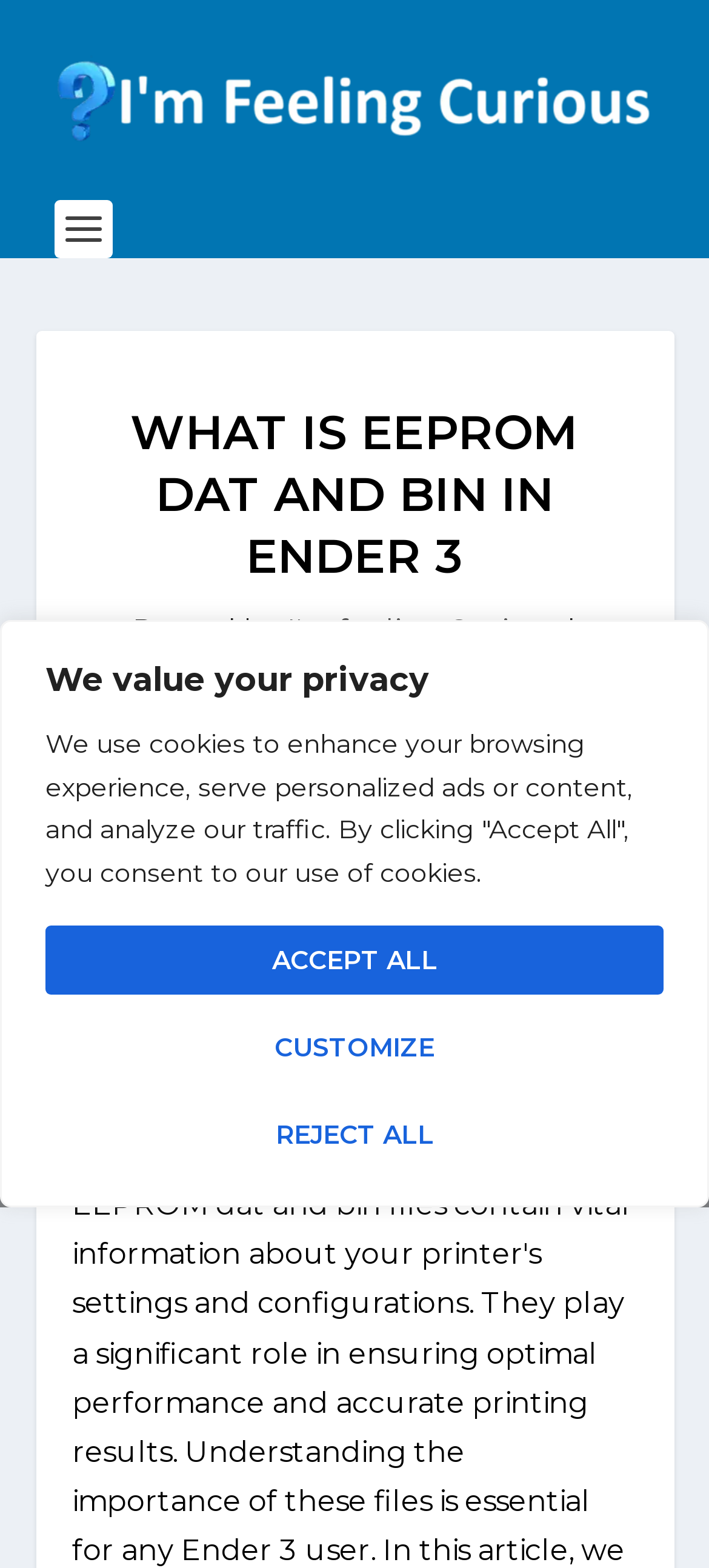Identify the main heading of the webpage and provide its text content.

WHAT IS EEPROM DAT AND BIN IN ENDER 3